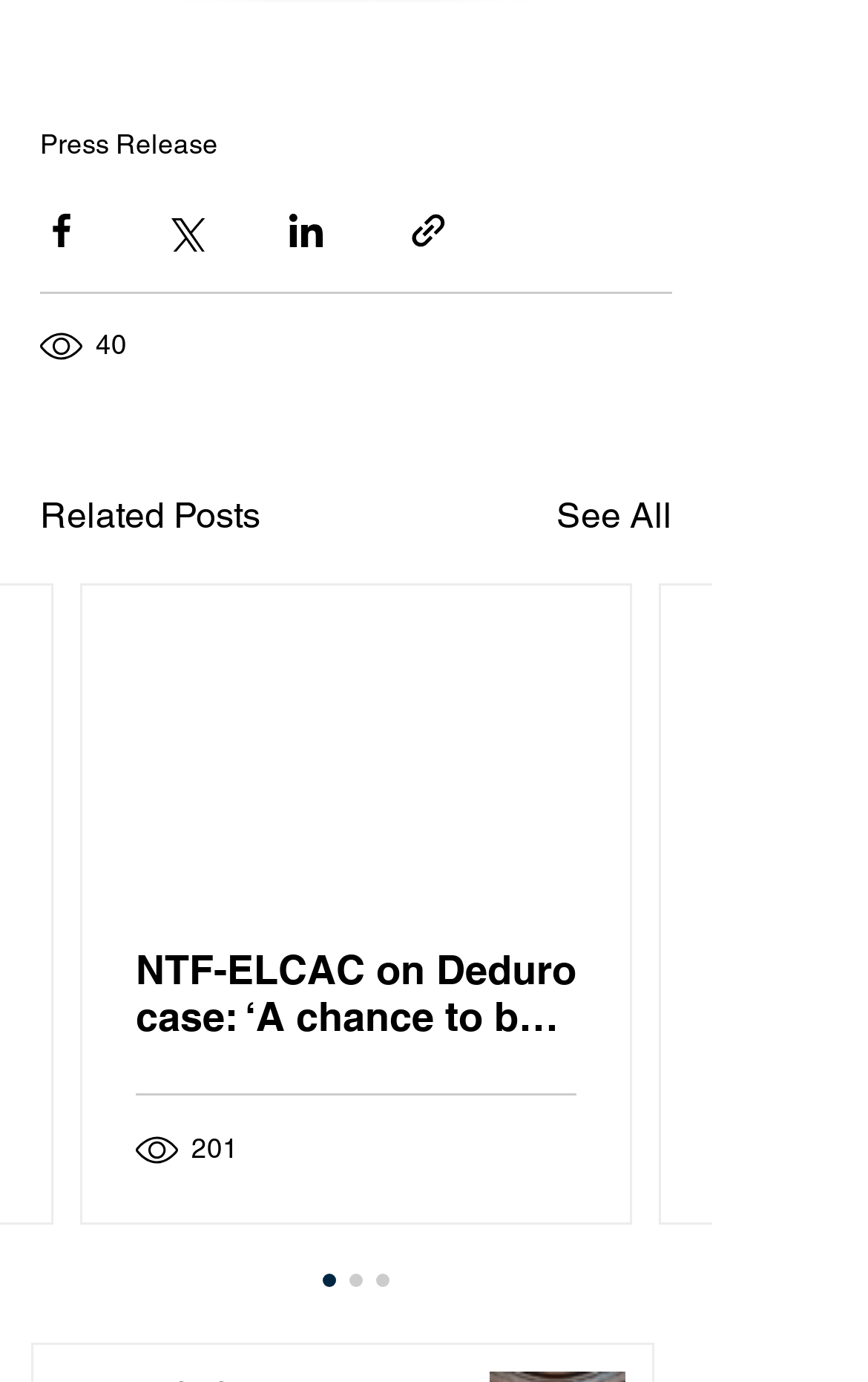What is the view count of the first related post?
Give a single word or phrase as your answer by examining the image.

201 views